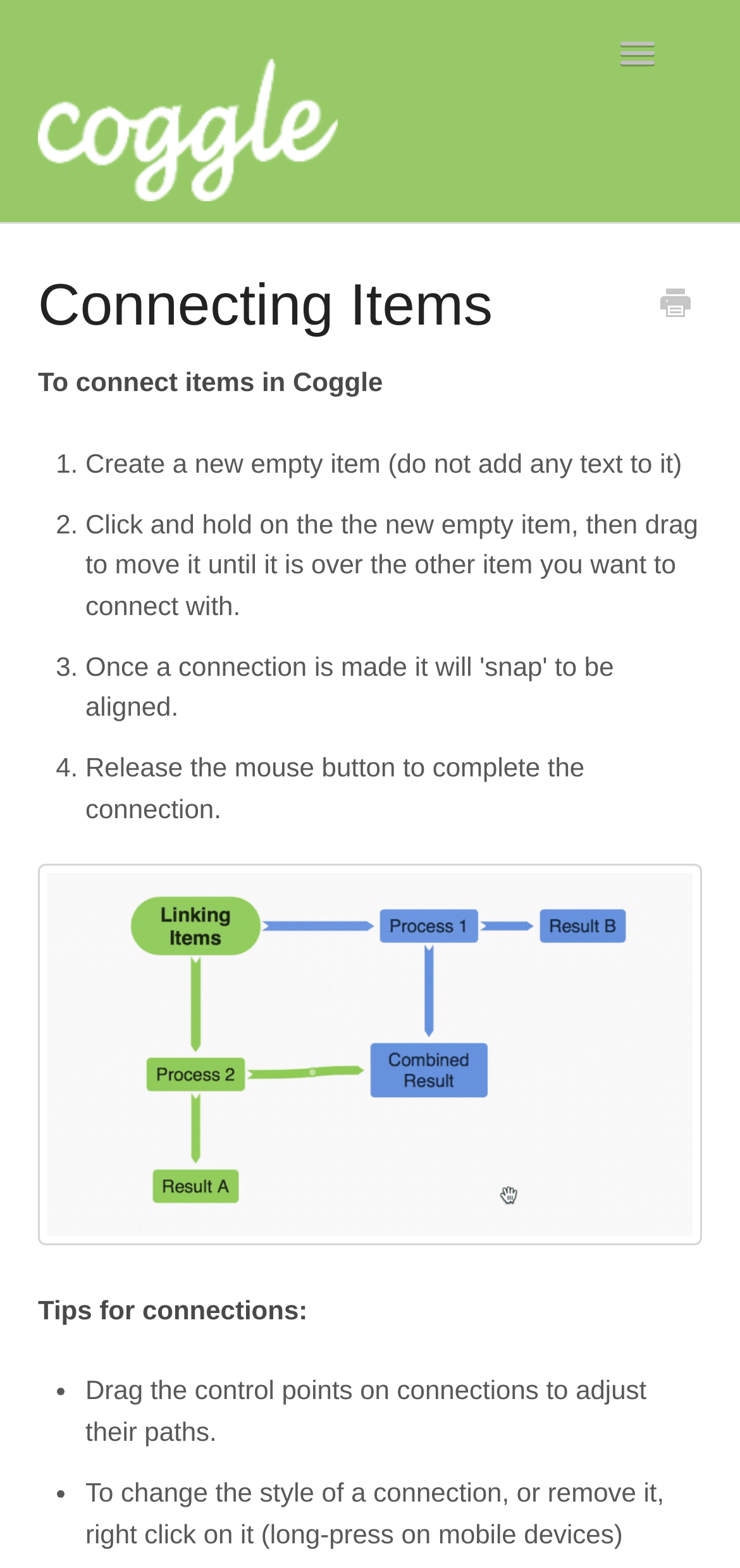Write an extensive caption that covers every aspect of the webpage.

The webpage is a knowledge base article from Coggle, focused on connecting items. At the top left, there is a link to the Coggle Knowledge Base, accompanied by an image with the same name. Next to it, on the top right, is a button to toggle navigation. Below the top section, there is a link to the Support Homepage.

The main content of the article is divided into sections. The first section has a heading "Connecting Items" and a link to print the article. Below the heading, there is a paragraph of text explaining how to connect items in Coggle. This is followed by a step-by-step guide, presented as a numbered list. Each list item has a brief description of the action to take, such as creating a new empty item, clicking and holding on the item, and releasing the mouse button to complete the connection.

Below the step-by-step guide, there is an image that takes up most of the width of the page. Following the image, there is a section with tips for connections, marked by a heading "Tips for connections:". This section consists of two bullet points, each describing a tip, such as dragging control points to adjust connection paths and changing the style of a connection by right-clicking on it.

Overall, the webpage is a concise guide on how to connect items in Coggle, with clear instructions and additional tips for working with connections.